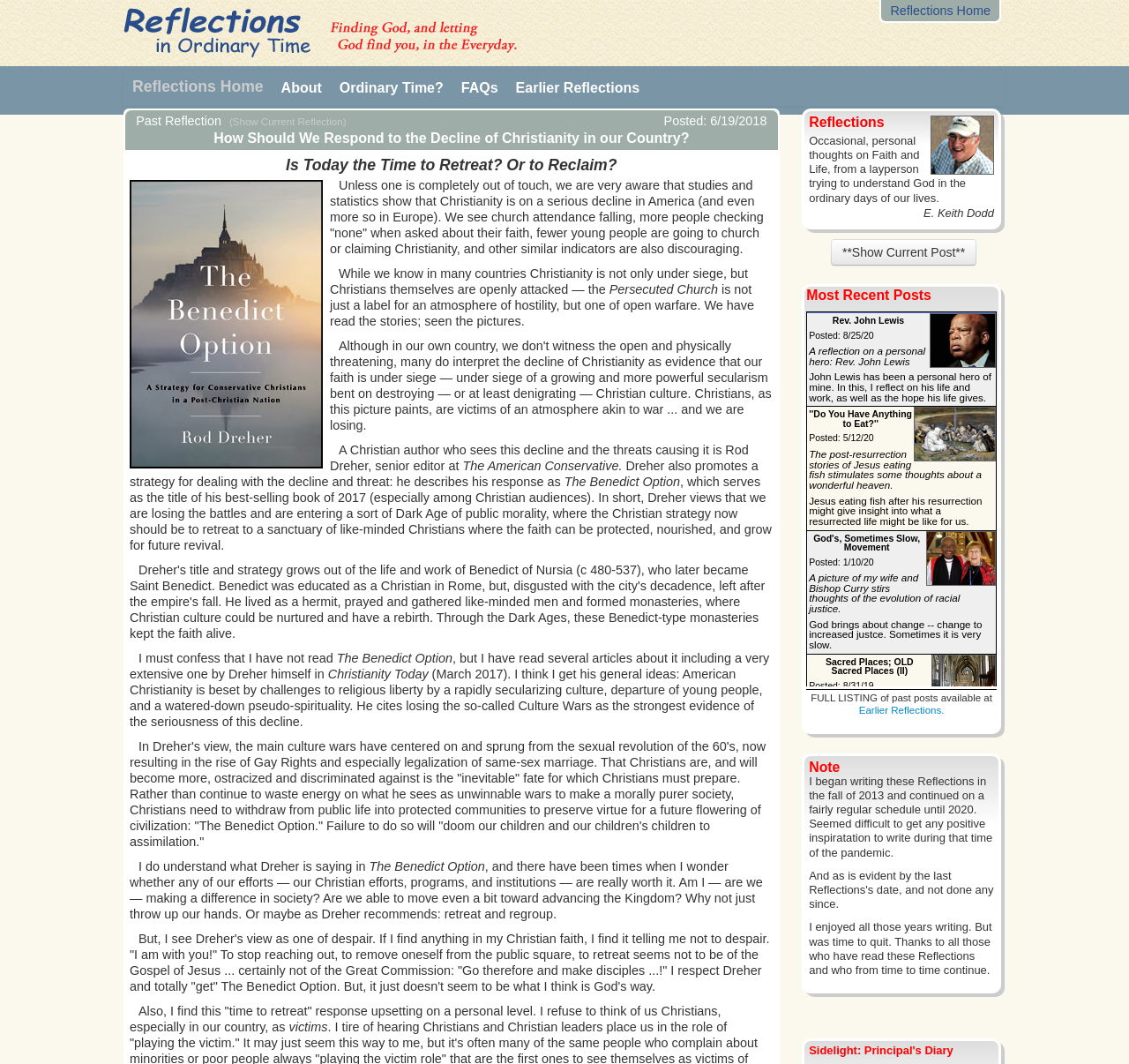What is the name of the book mentioned?
Kindly answer the question with as much detail as you can.

The name of the book mentioned is 'The Benedict Option' which is written by Rod Dreher, a Christian author, and is mentioned in the text as a strategy for dealing with the decline of Christianity.